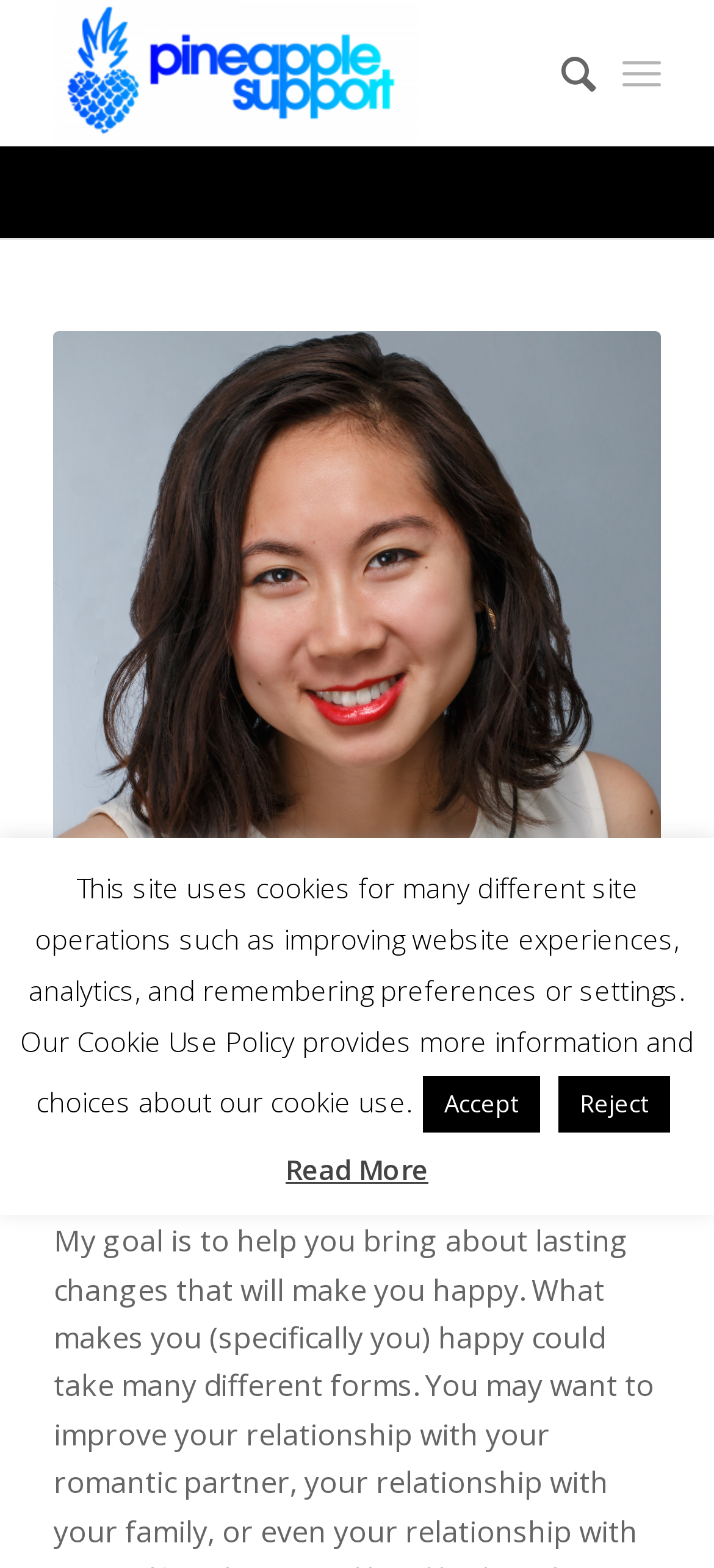Please provide the bounding box coordinates in the format (top-left x, top-left y, bottom-right x, bottom-right y). Remember, all values are floating point numbers between 0 and 1. What is the bounding box coordinate of the region described as: Read More

[0.4, 0.733, 0.6, 0.757]